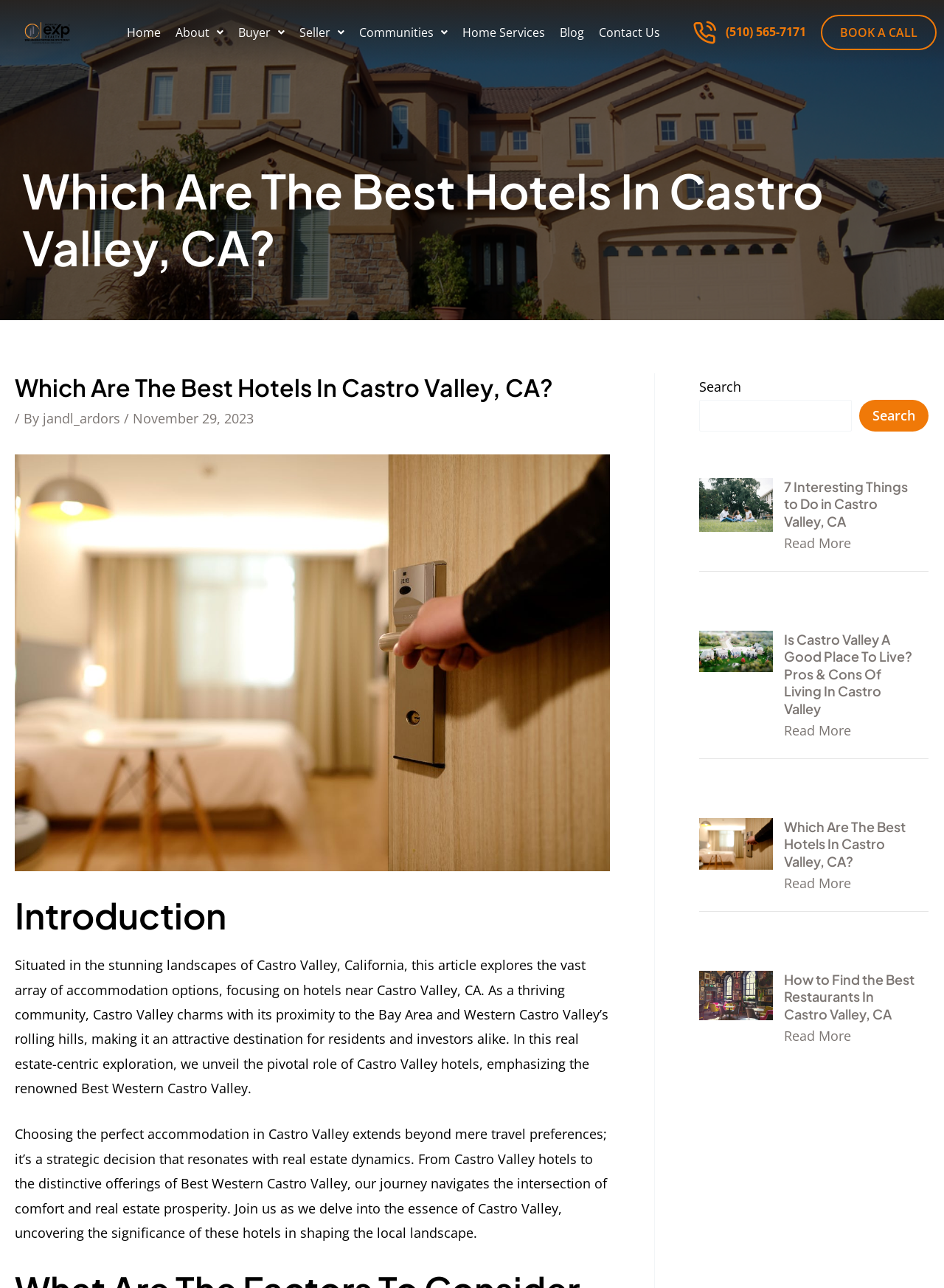Identify and provide the text of the main header on the webpage.

Which Are The Best Hotels In Castro Valley, CA?